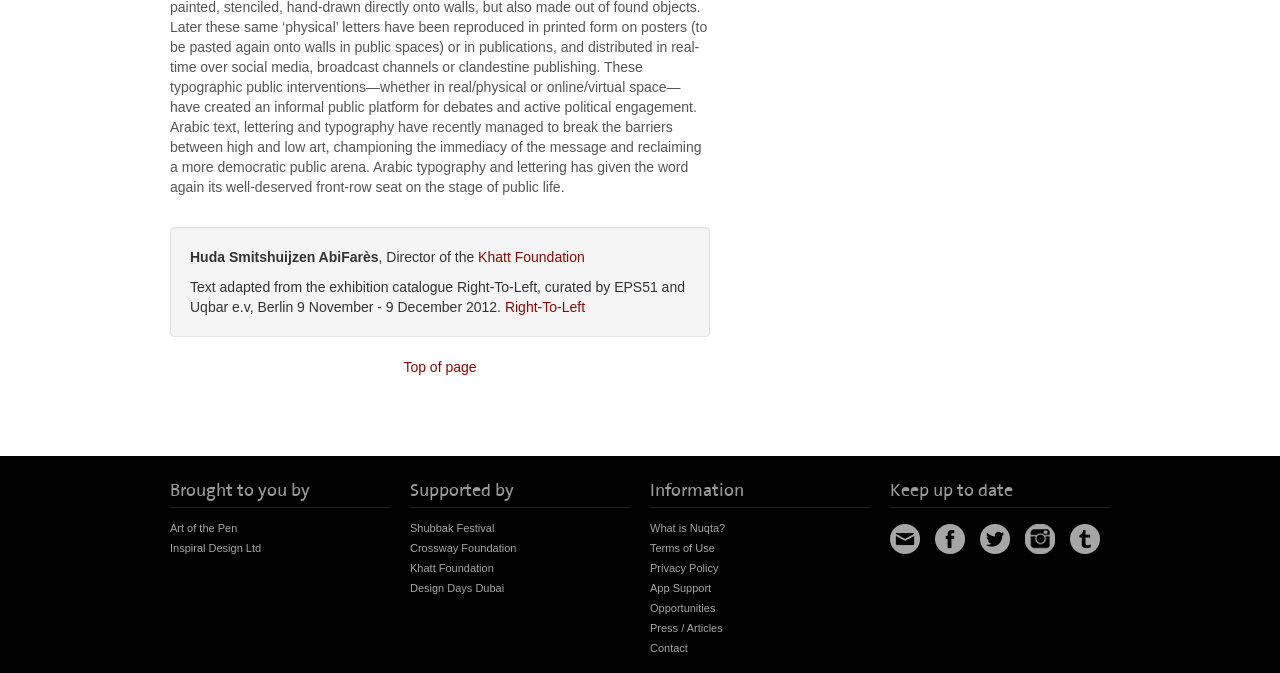Please use the details from the image to answer the following question comprehensively:
What is the name of the exhibition catalogue?

The answer can be found by looking at the text below the director's name, which says 'Text adapted from the exhibition catalogue Right-To-Left, curated by EPS51 and Uqbar e.v, Berlin 9 November - 9 December 2012'.